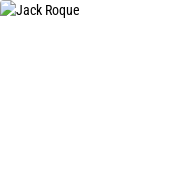Given the content of the image, can you provide a detailed answer to the question?
What is the company's commitment to quality?

The caption states that Jack Roque's determination and expertise play a crucial role in enhancing the company's commitment to quality and continuous improvement, which implies that the company is committed to continuous improvement.